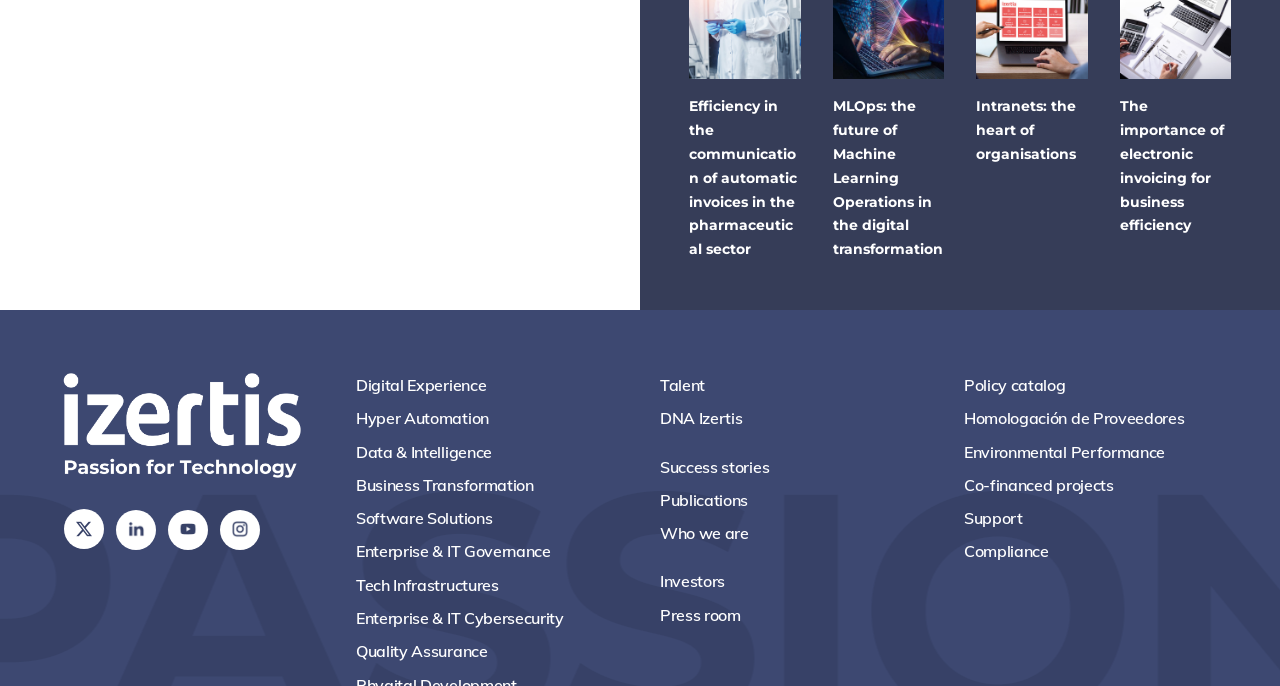Please answer the following question using a single word or phrase: 
How many menu items are under 'Digital Experience'?

0